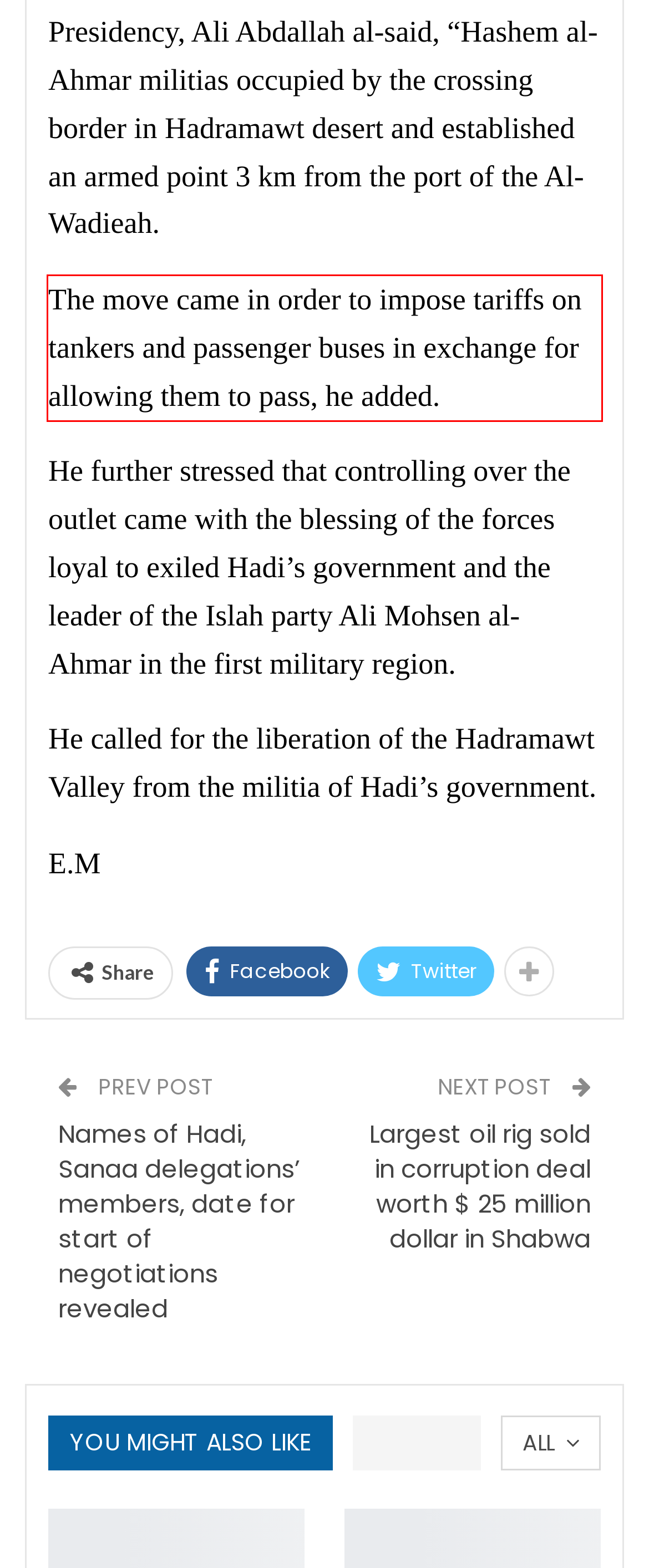You are provided with a screenshot of a webpage containing a red bounding box. Please extract the text enclosed by this red bounding box.

The move came in order to impose tariffs on tankers and passenger buses in exchange for allowing them to pass, he added.